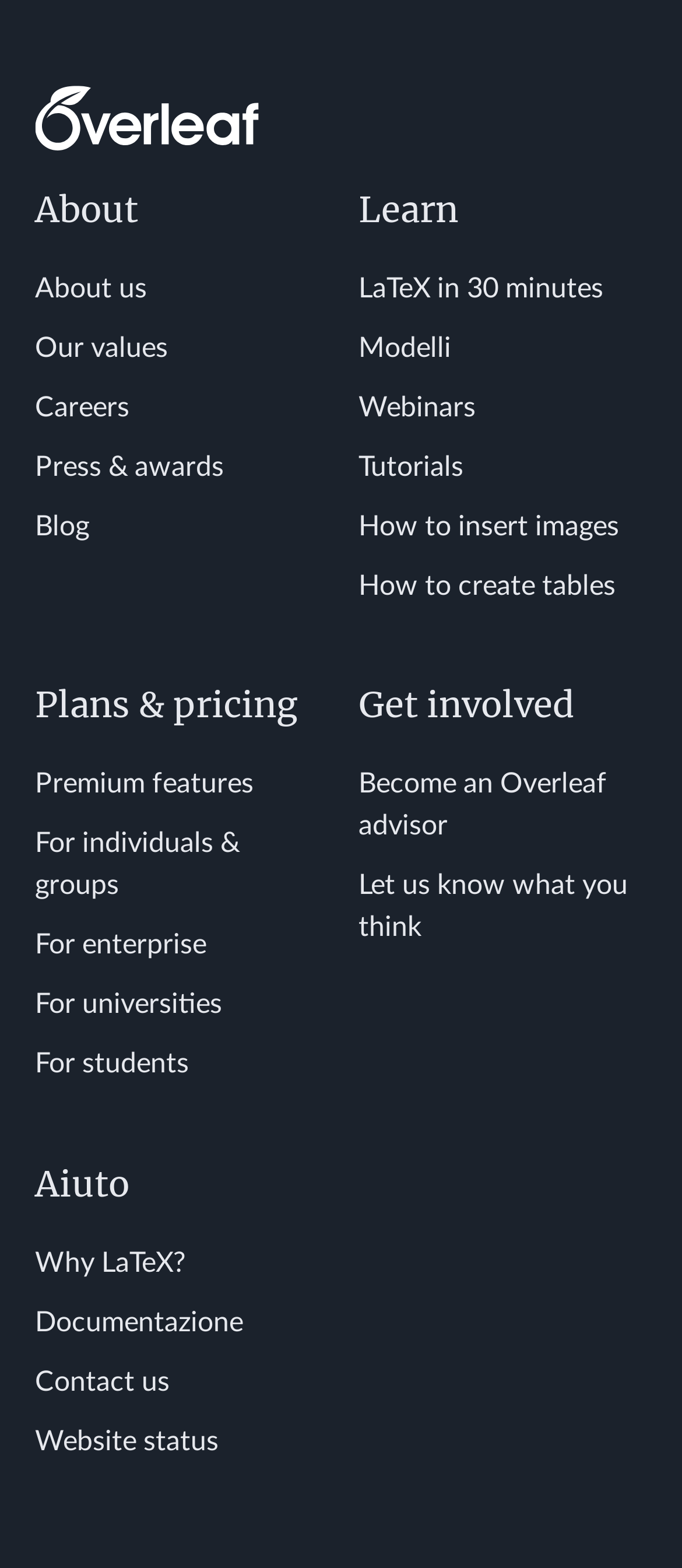Please look at the image and answer the question with a detailed explanation: What is the last link under 'Get involved'?

I looked at the links under the 'Get involved' heading and found that the last link is 'Let us know what you think'.